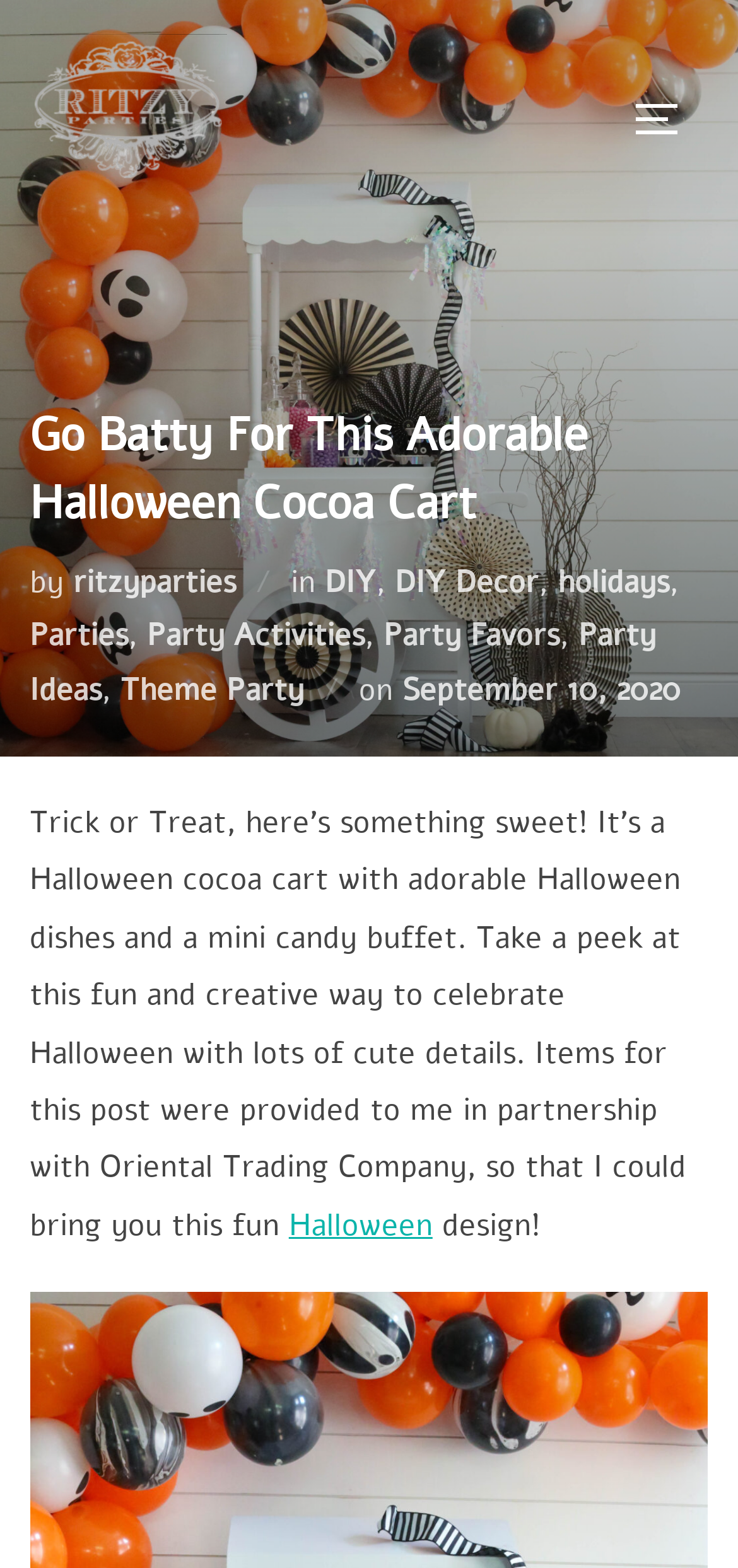Locate the bounding box of the UI element described by: "Toggle sidebar & navigation" in the given webpage screenshot.

[0.857, 0.049, 0.96, 0.102]